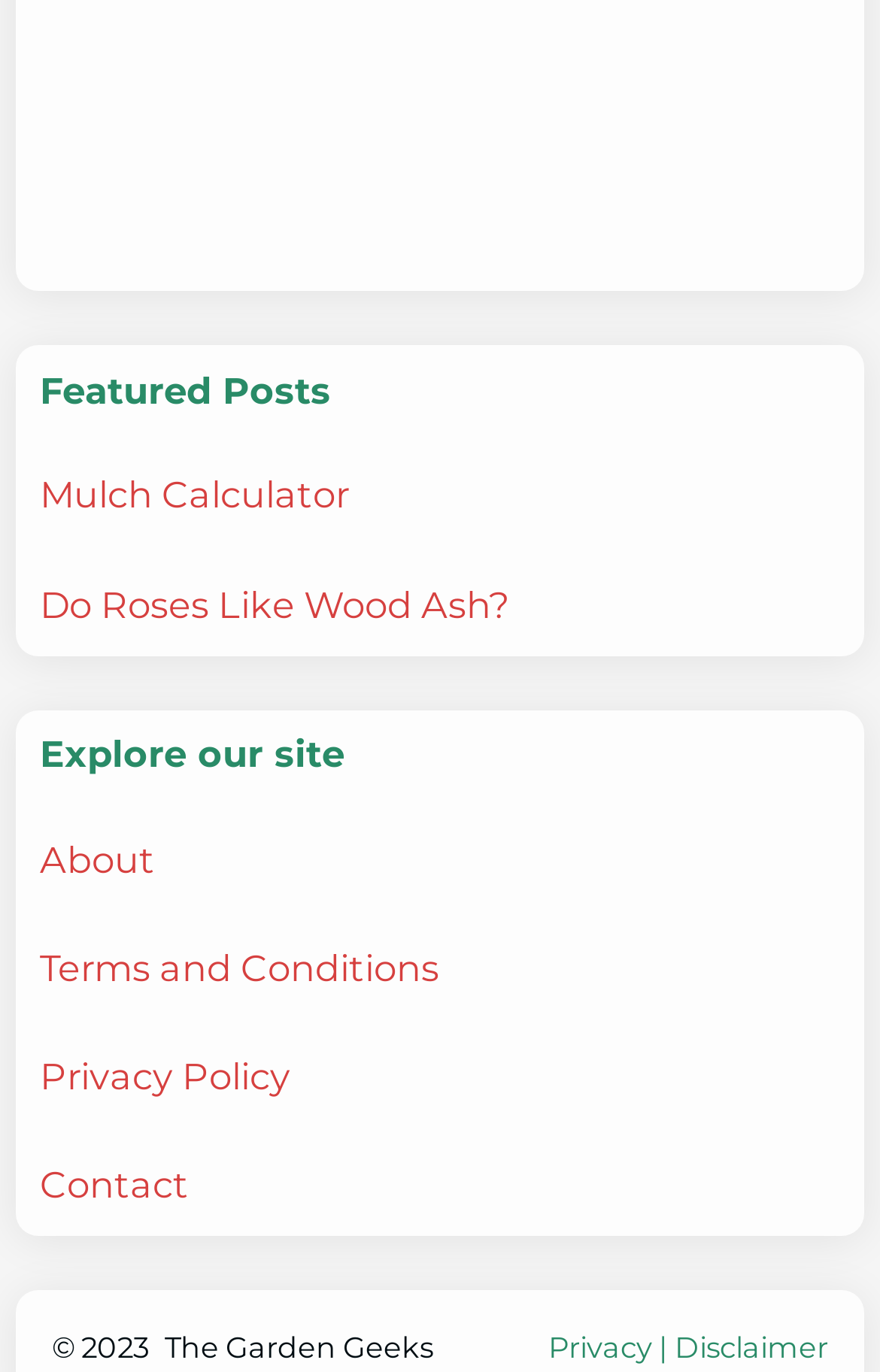Find the bounding box coordinates of the element I should click to carry out the following instruction: "Calculate mulch".

[0.046, 0.344, 0.397, 0.377]